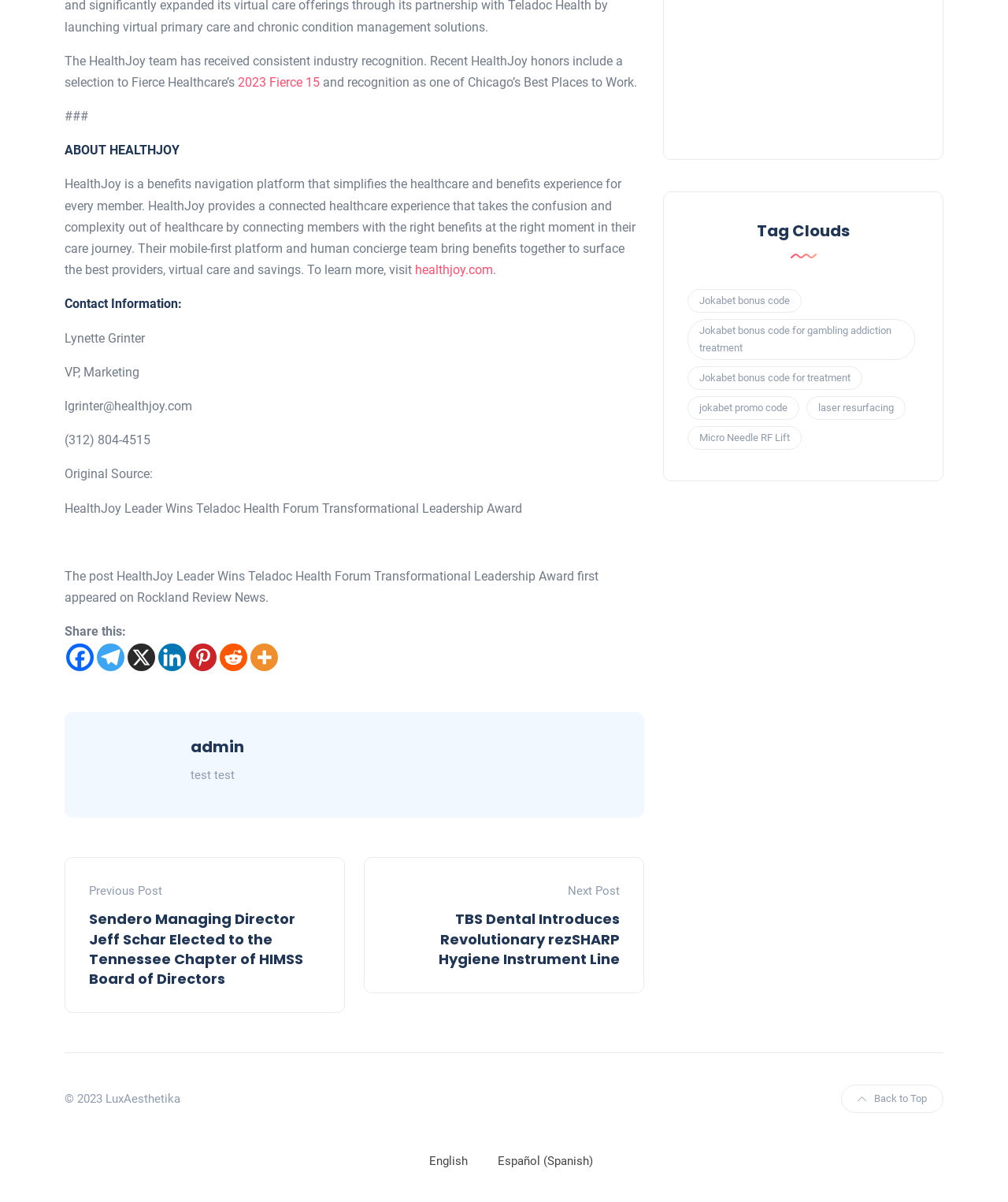Answer with a single word or phrase: 
What is the name of the person who is the VP of Marketing?

Lynette Grinter